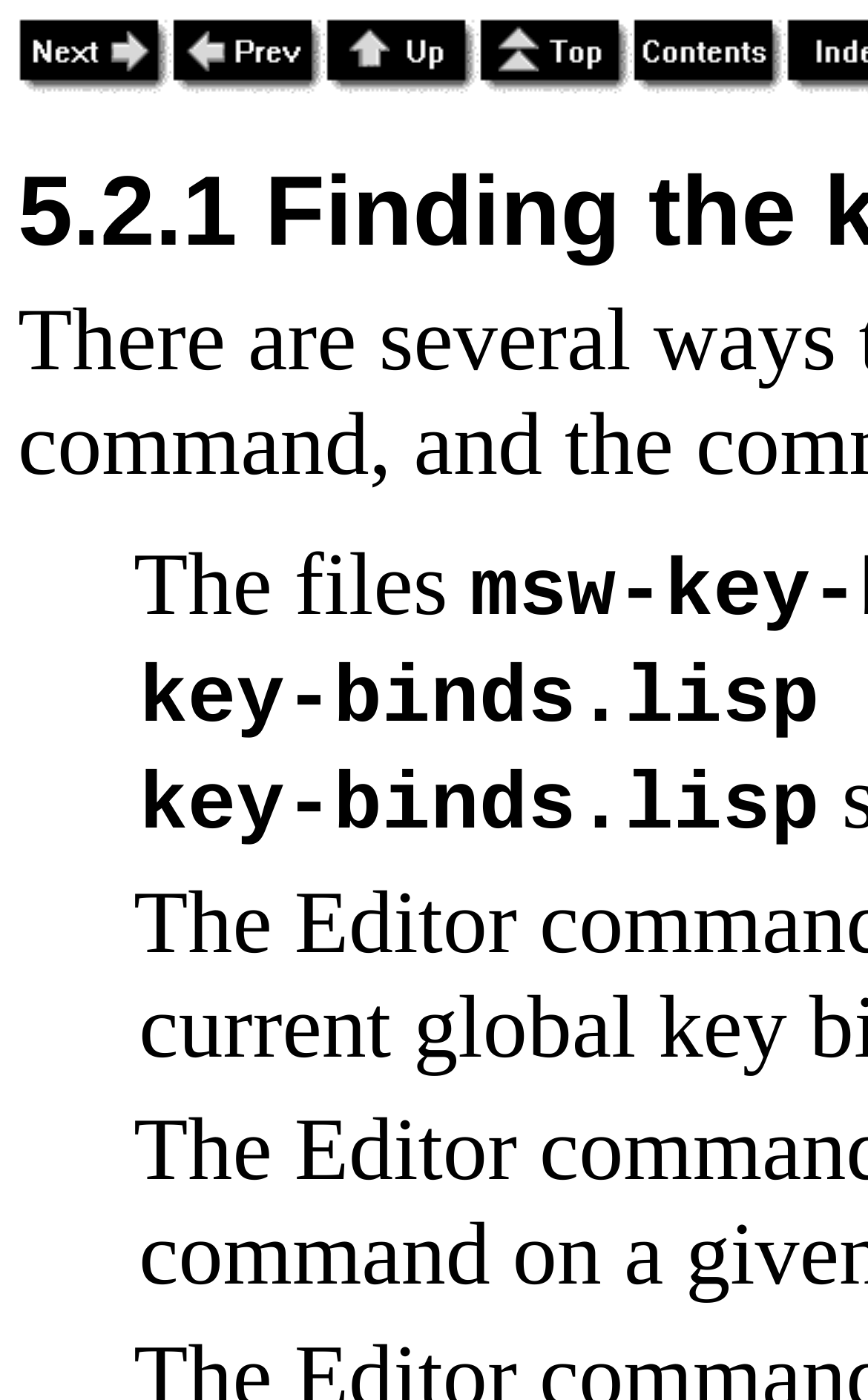Identify the bounding box for the UI element described as: "parent_node: 5.2.1 Finding the keys". The coordinates should be four float numbers between 0 and 1, i.e., [left, top, right, bottom].

[0.021, 0.046, 0.197, 0.073]